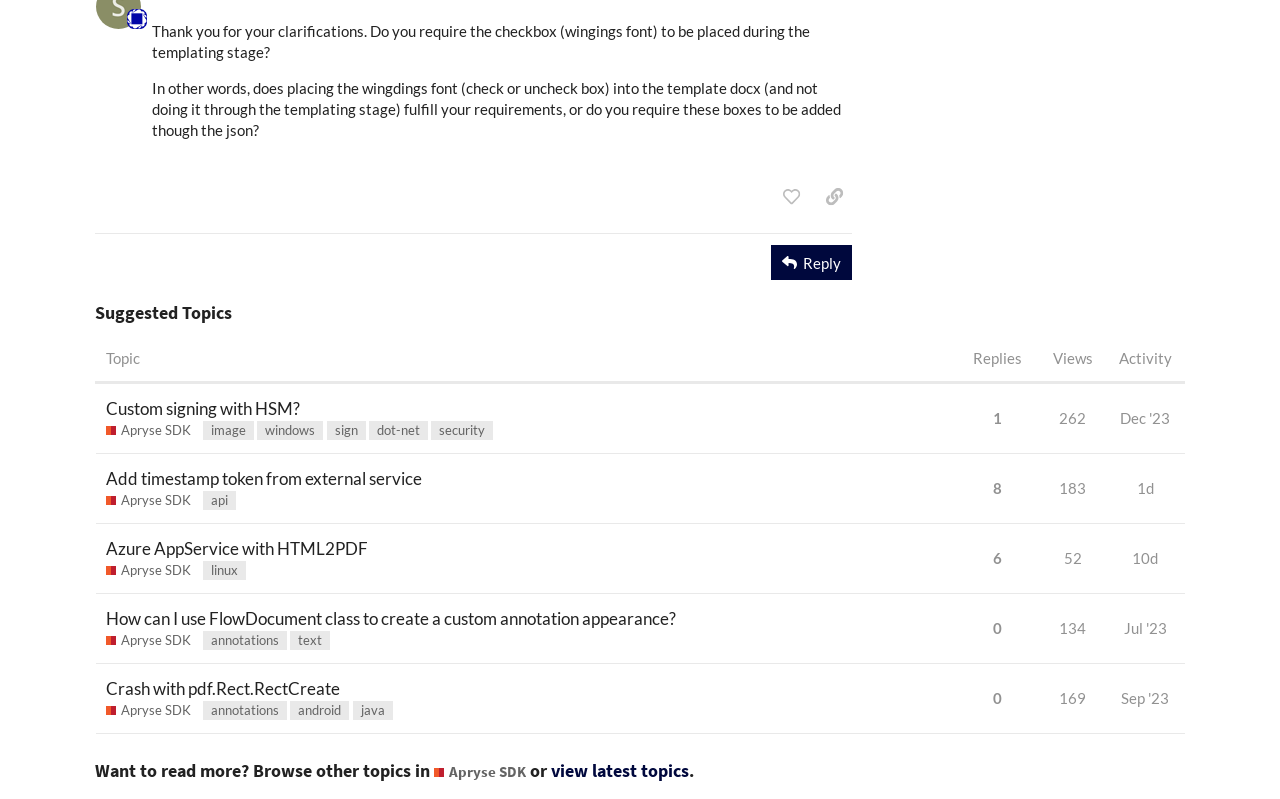What is the topic with the most replies?
Using the visual information, respond with a single word or phrase.

Add timestamp token from external service